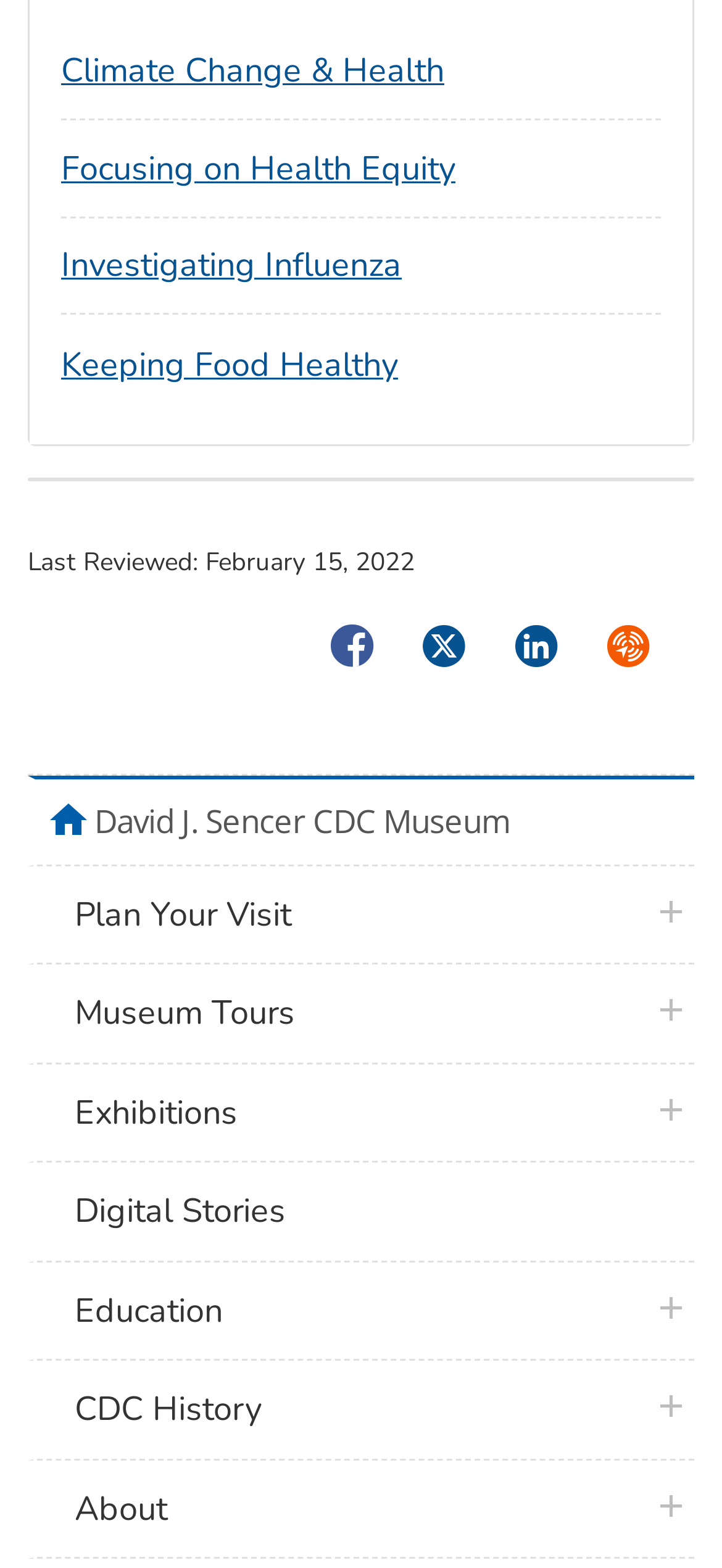What is the topic of the first link on the webpage?
Answer the question based on the image using a single word or a brief phrase.

Climate Change & Health